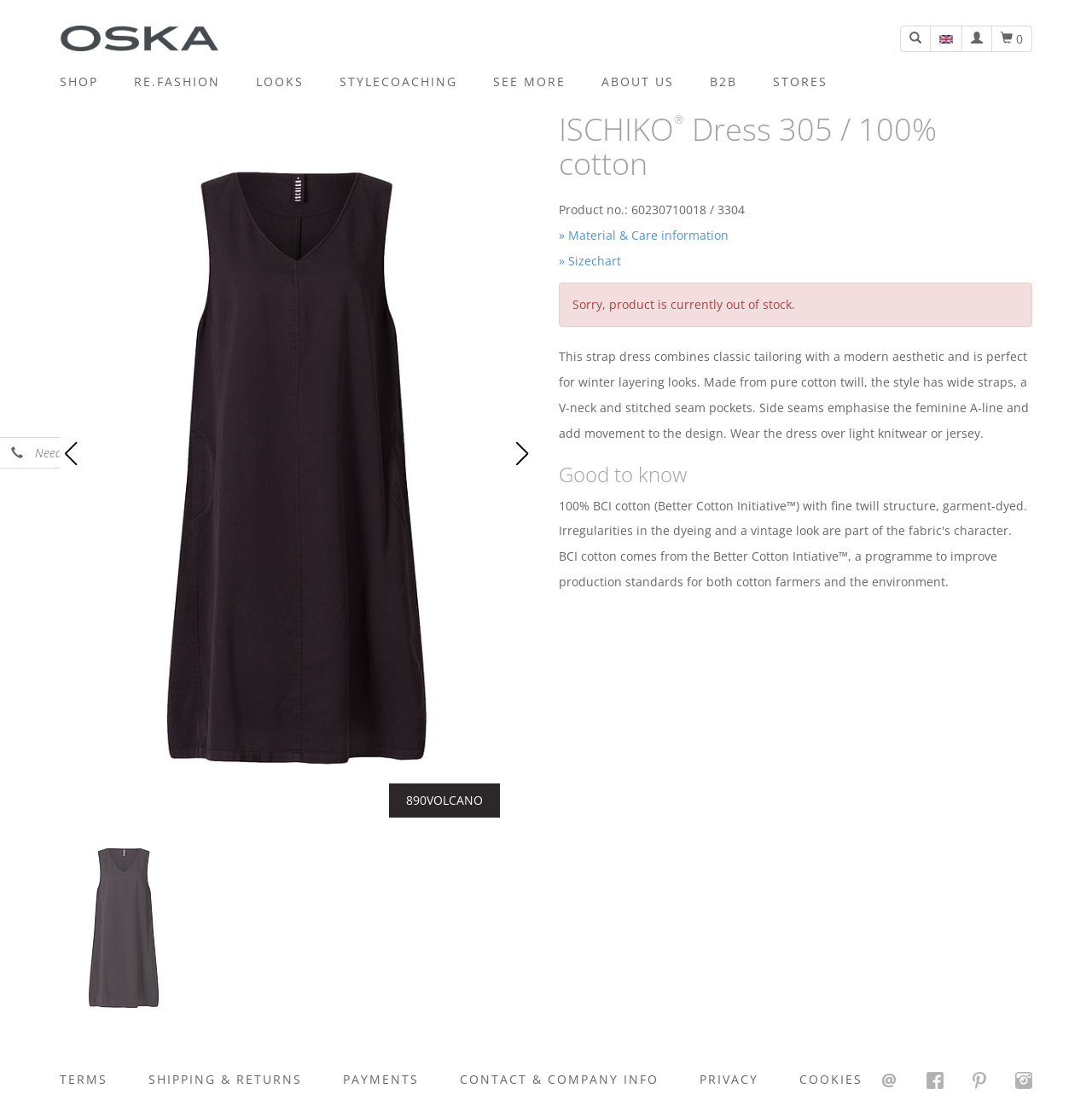Create a detailed narrative describing the layout and content of the webpage.

This webpage is about a specific dress, Dress 305, from the ISCHIKO Autumn/Winter 2023 collection. At the top left, there is a logo of OSKA Netherlands, which is also a link. Next to it, there are several links for navigation, including Search, English, and User. 

Below the navigation links, there is a horizontal menu with links to different sections of the website, such as SHOP, RE.FASHION, LOOKS, STYLECOACHING, SEE MORE, ABOUT US, B2B, and STORES.

The main content of the page is about the Dress 305. There is a large image of the dress on the left side, taking up most of the vertical space. Above the image, there is a heading that reads "ISCHIKO Dress 305 / 100% cotton". Below the heading, there is some product information, including the product number and a link to Material & Care information and Sizechart. 

There is also a paragraph of text that describes the dress, its features, and how it can be styled. Below this text, there is a heading "Good to know" and a message indicating that the product is currently out of stock.

At the bottom of the page, there are several links to terms and conditions, shipping and returns, payments, contact information, privacy, cookies, and social media platforms. There is also an earphone icon on the left side, with a "Need Help?" text next to it.